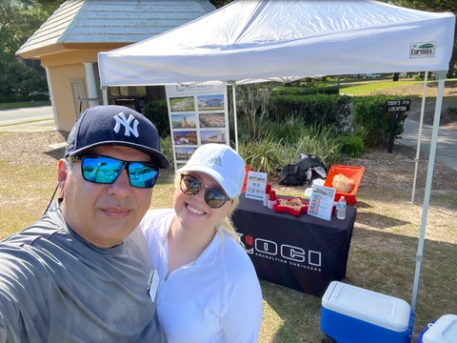Provide an in-depth description of the image you see.

The image captures a cheerful moment at a philanthropy event organized by OCI Associates. In the foreground, two individuals, a man and a woman, are smiling prominently. The man, wearing a Yankees cap and sunglasses, stands closely beside the woman, who is in a light-colored hat and a white shirt. Behind them, there is a tent displaying the OCI logo, along with various refreshments and supplies. The setting appears outdoors, likely at a community gathering, emphasizing a sense of teamwork and community involvement. The vibrant ambiance reflects the company's commitment to philanthropy and connection with the local community.